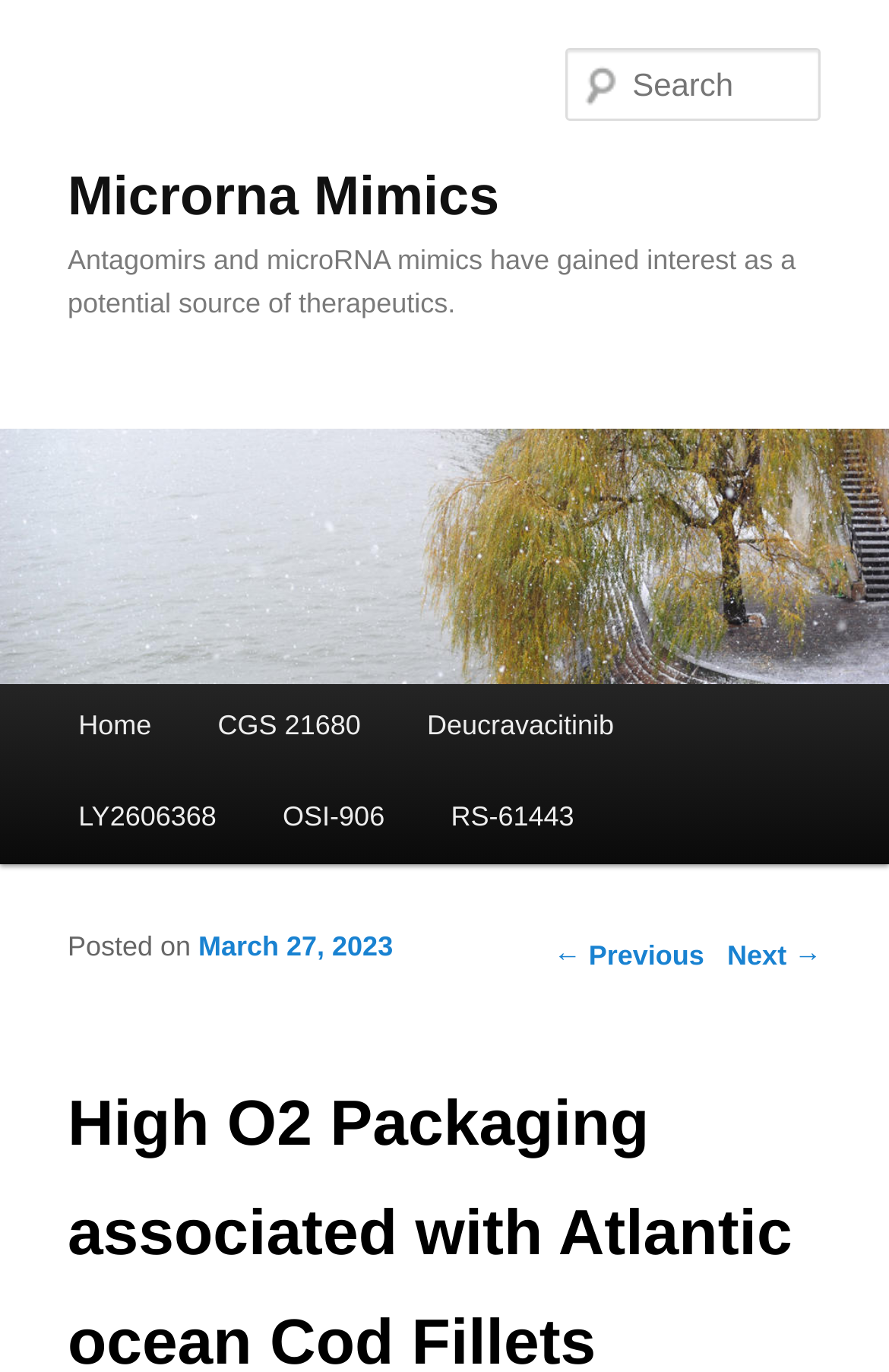Answer the question briefly using a single word or phrase: 
What is the text of the first heading?

Microrna Mimics